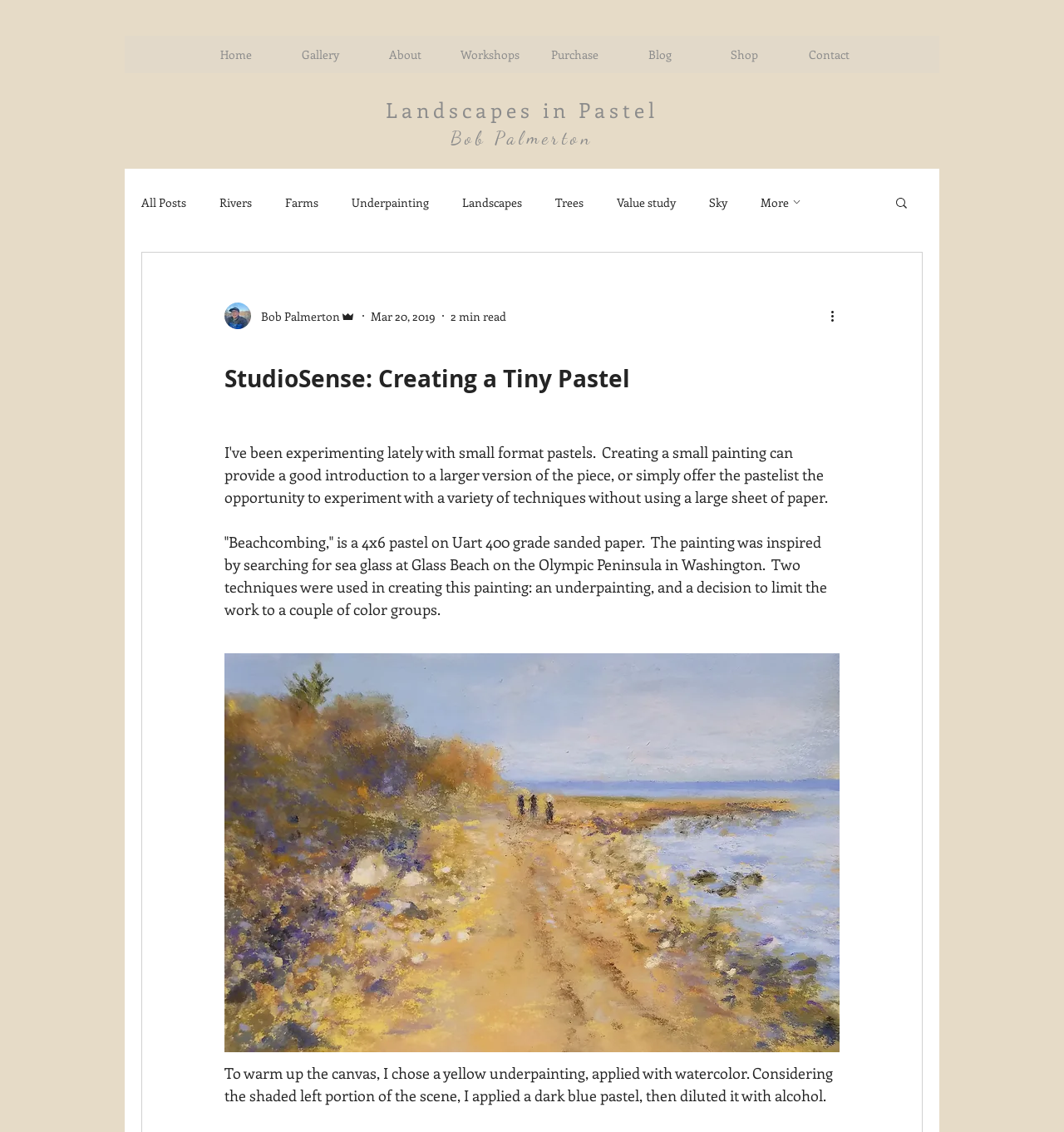Locate the bounding box coordinates of the element that should be clicked to execute the following instruction: "Learn about Sjávarblámi: Bryndís Snæbjörnsdóttir og Mark Wilson".

None